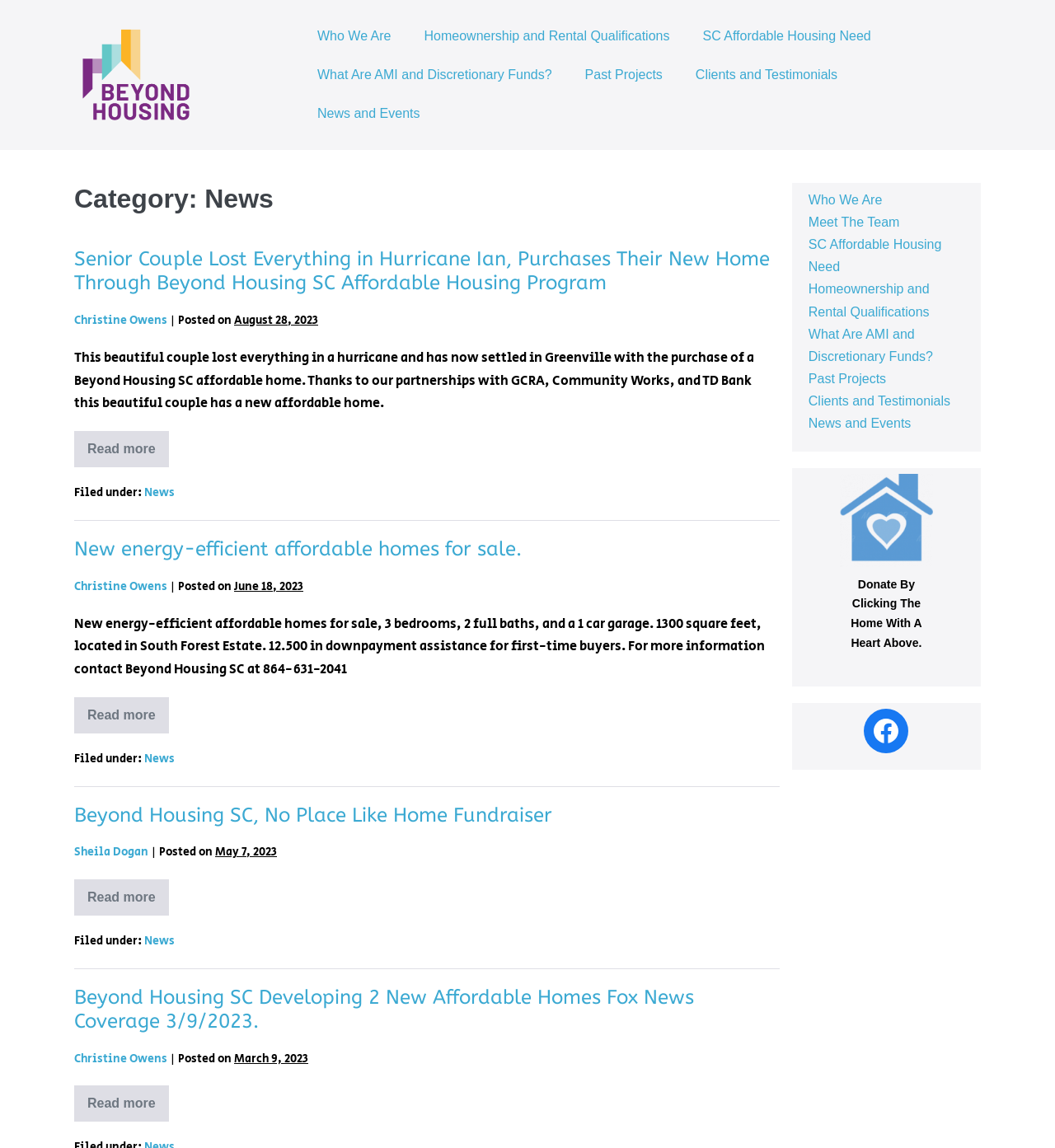Using details from the image, please answer the following question comprehensively:
What is the name of the organization?

The name of the organization can be found in the top-left corner of the webpage, where it says 'Beyond Housing SC' in the logo.